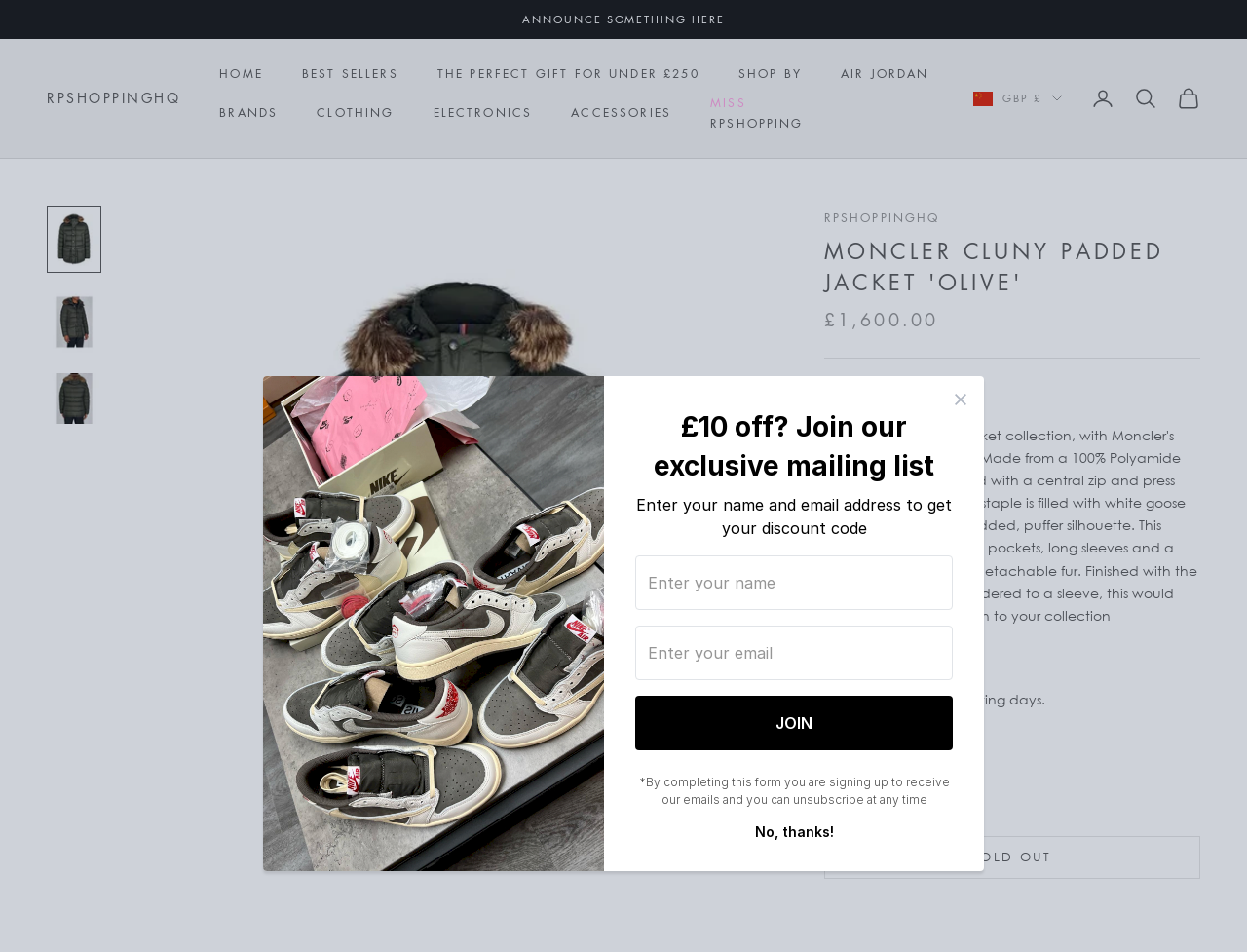Locate the bounding box coordinates of the UI element described by: "Open account page". The bounding box coordinates should consist of four float numbers between 0 and 1, i.e., [left, top, right, bottom].

[0.875, 0.091, 0.894, 0.116]